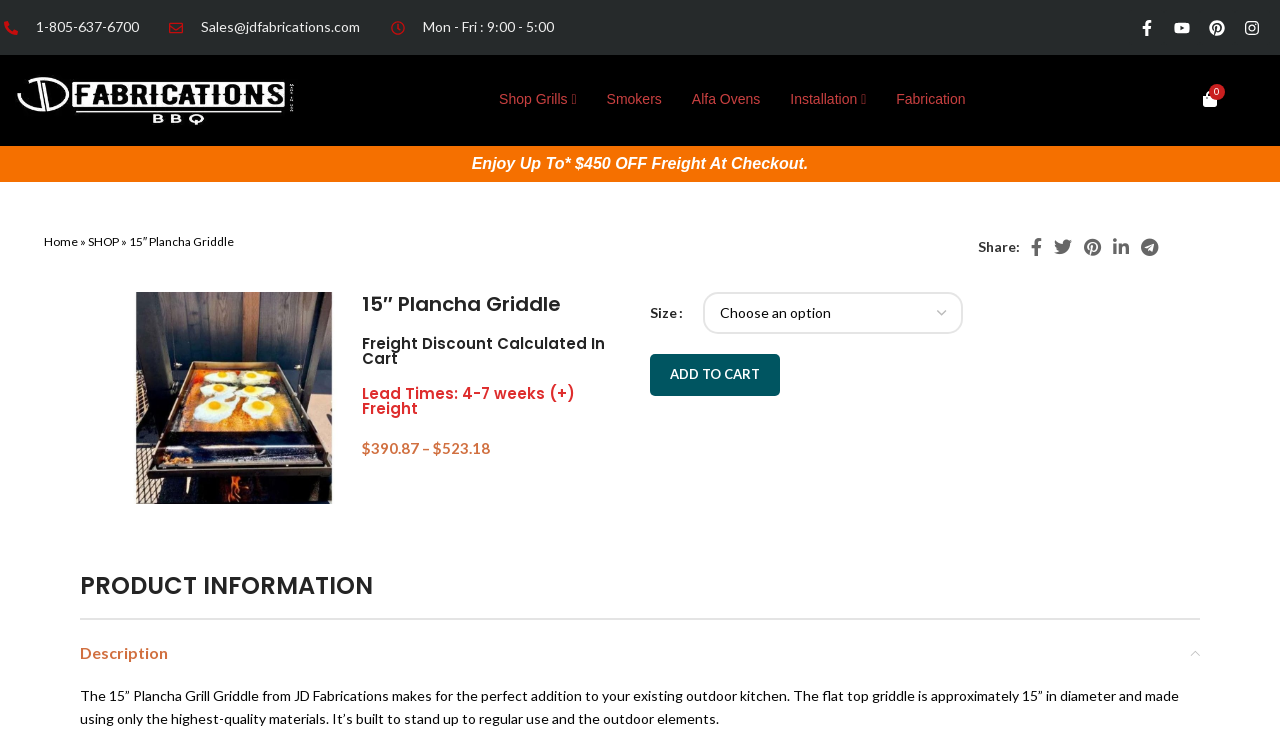Please provide the bounding box coordinates for the element that needs to be clicked to perform the following instruction: "Add to cart". The coordinates should be given as four float numbers between 0 and 1, i.e., [left, top, right, bottom].

[0.508, 0.469, 0.609, 0.525]